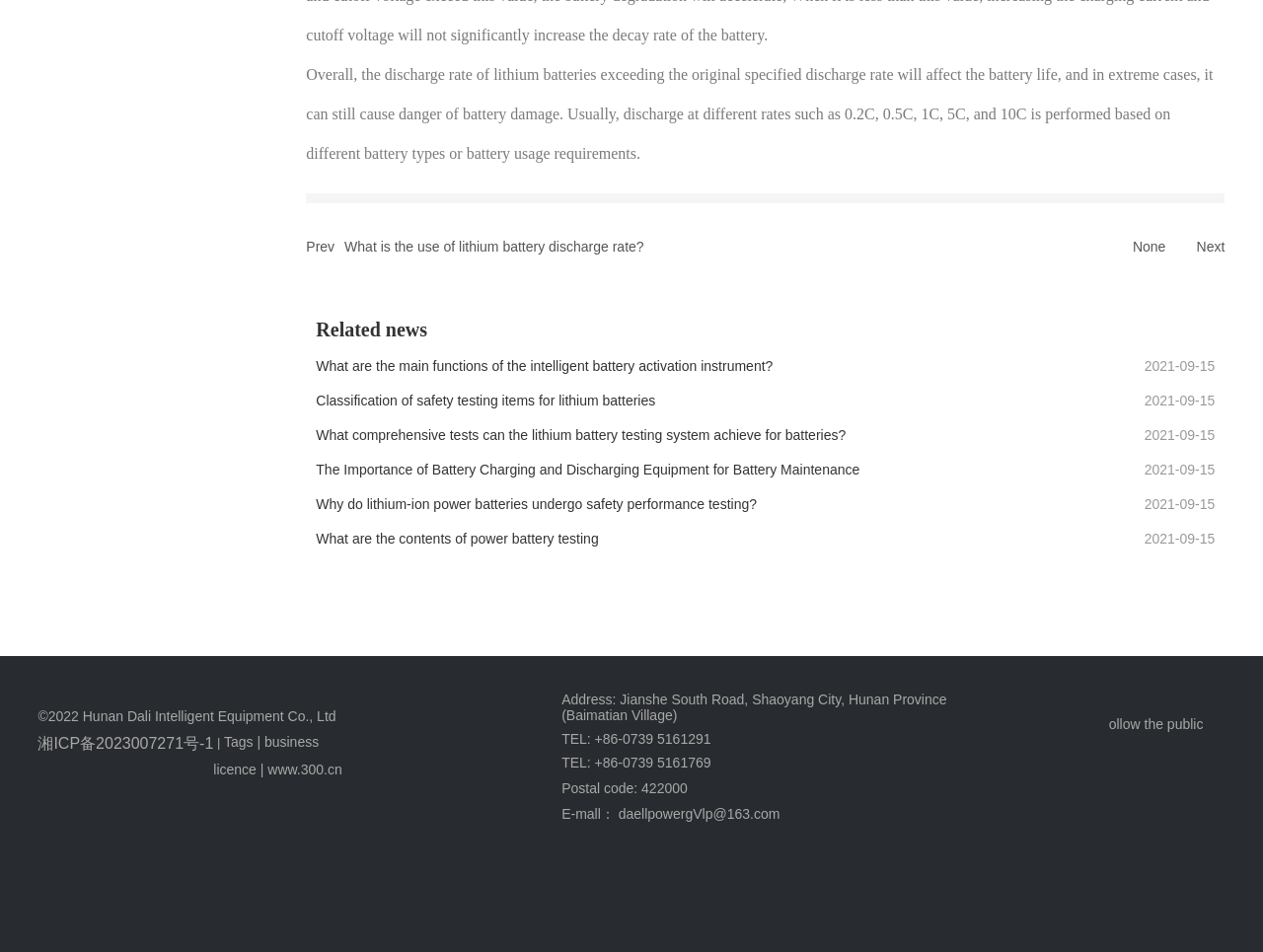Find the bounding box coordinates of the element to click in order to complete the given instruction: "Explore the related case '2018-821-0'."

None